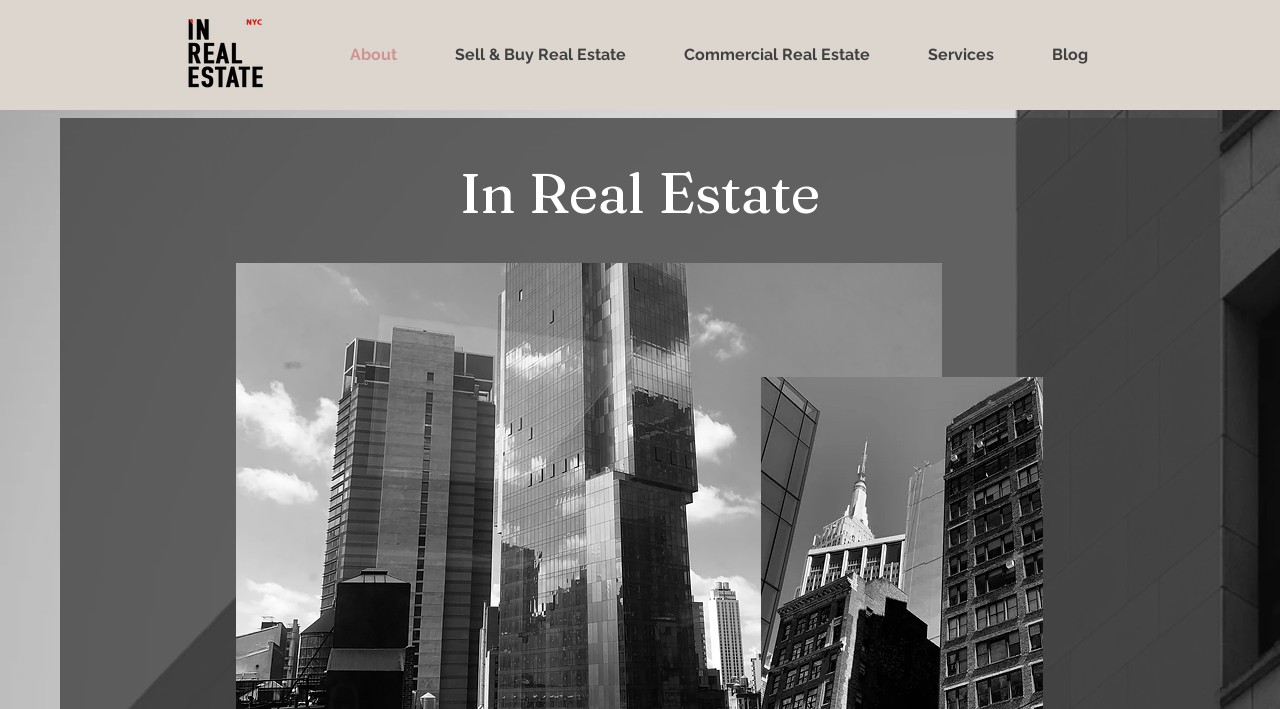Identify and extract the main heading of the webpage.

In Real Estate